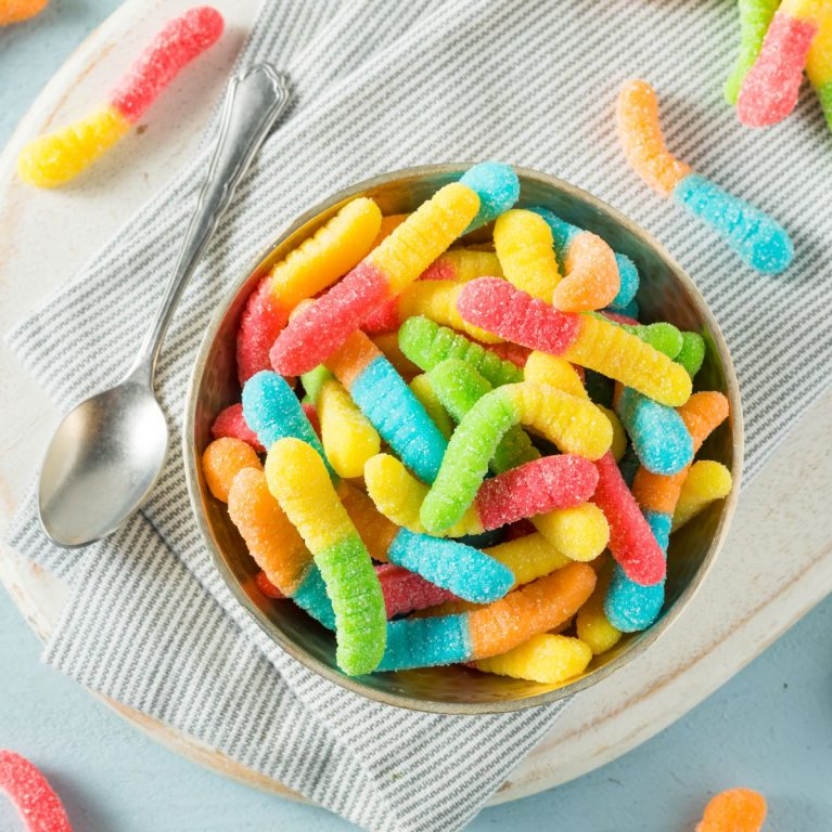How many colors are present in the gummy candies?
Kindly offer a detailed explanation using the data available in the image.

The caption lists the colors of the gummy candies as red, yellow, green, blue, and orange, which totals five distinct colors.